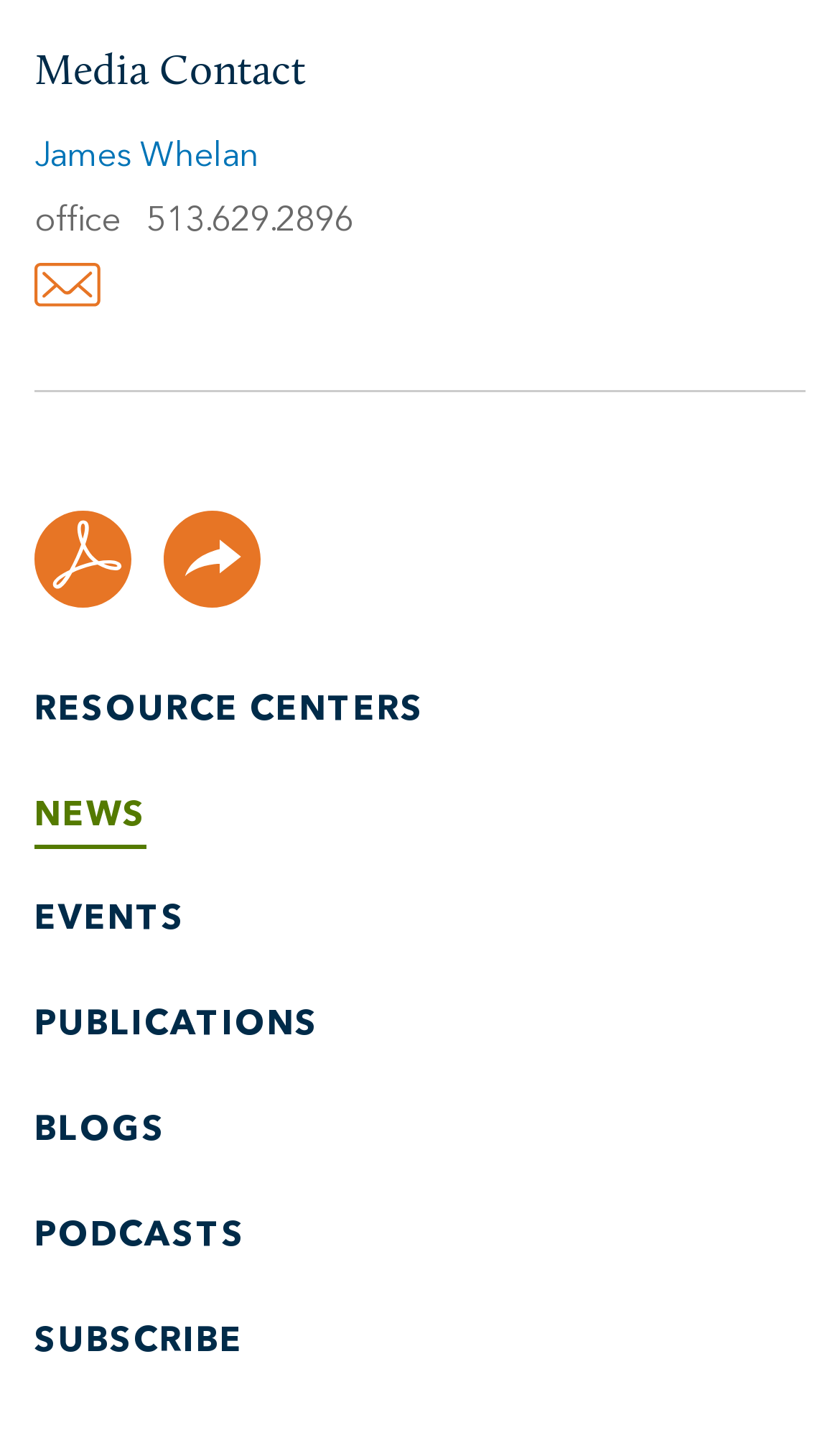Find the bounding box coordinates for the area that should be clicked to accomplish the instruction: "Click the PDF link".

[0.041, 0.355, 0.156, 0.422]